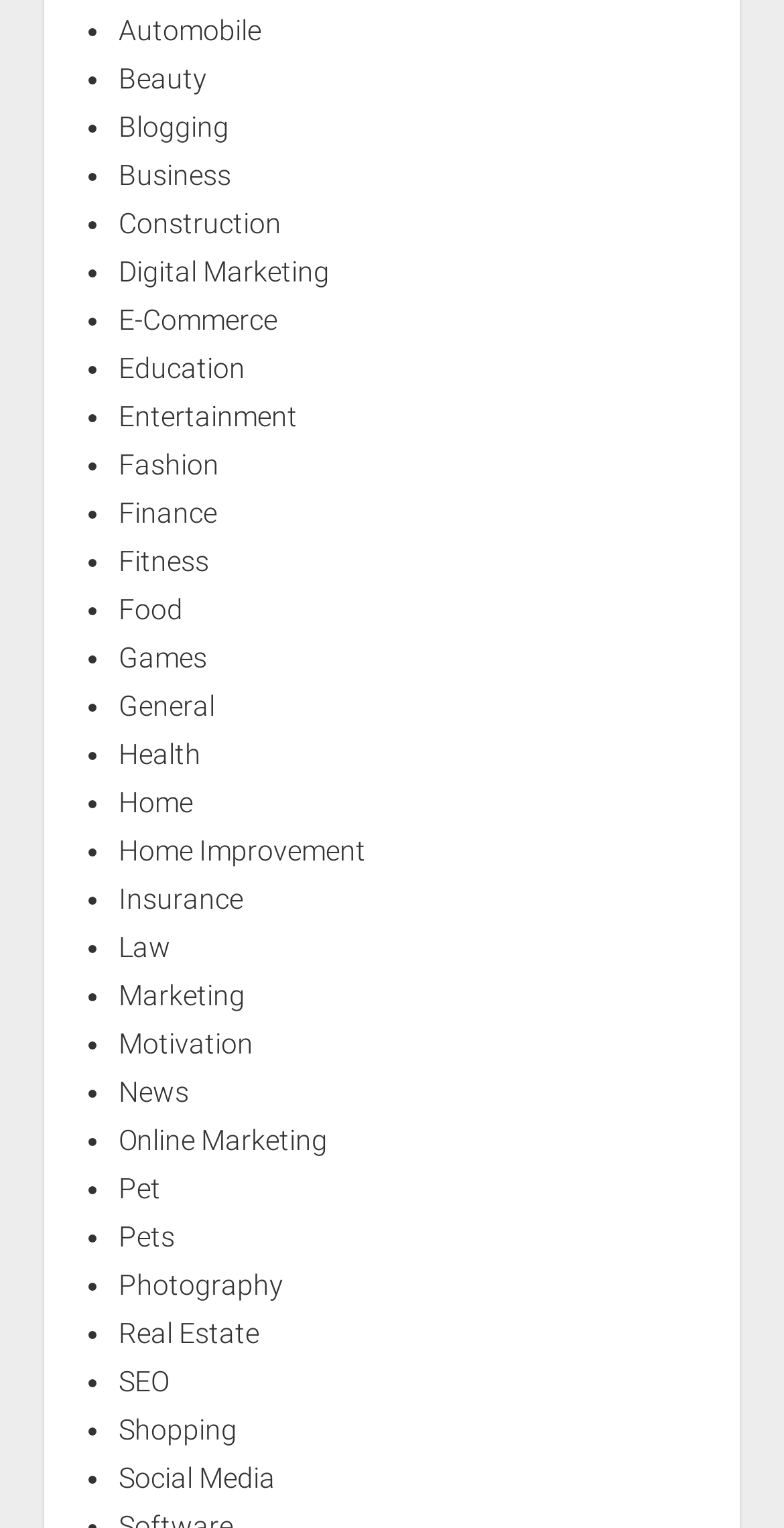Bounding box coordinates are given in the format (top-left x, top-left y, bottom-right x, bottom-right y). All values should be floating point numbers between 0 and 1. Provide the bounding box coordinate for the UI element described as: Social Media

[0.151, 0.957, 0.351, 0.978]